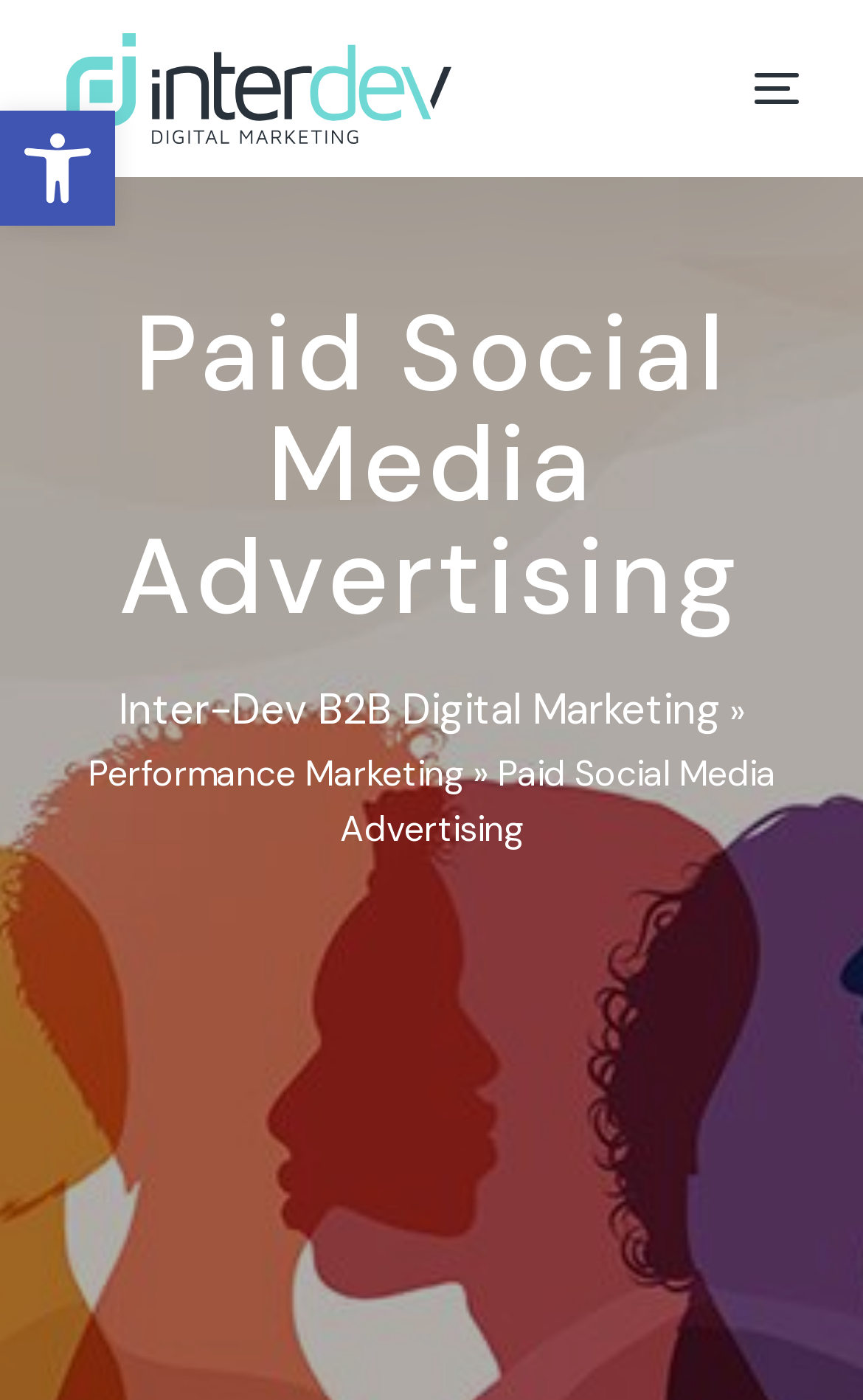What is the purpose of the 'Open toolbar Accessibility Tools' button?
Please provide a single word or phrase as the answer based on the screenshot.

To open accessibility tools